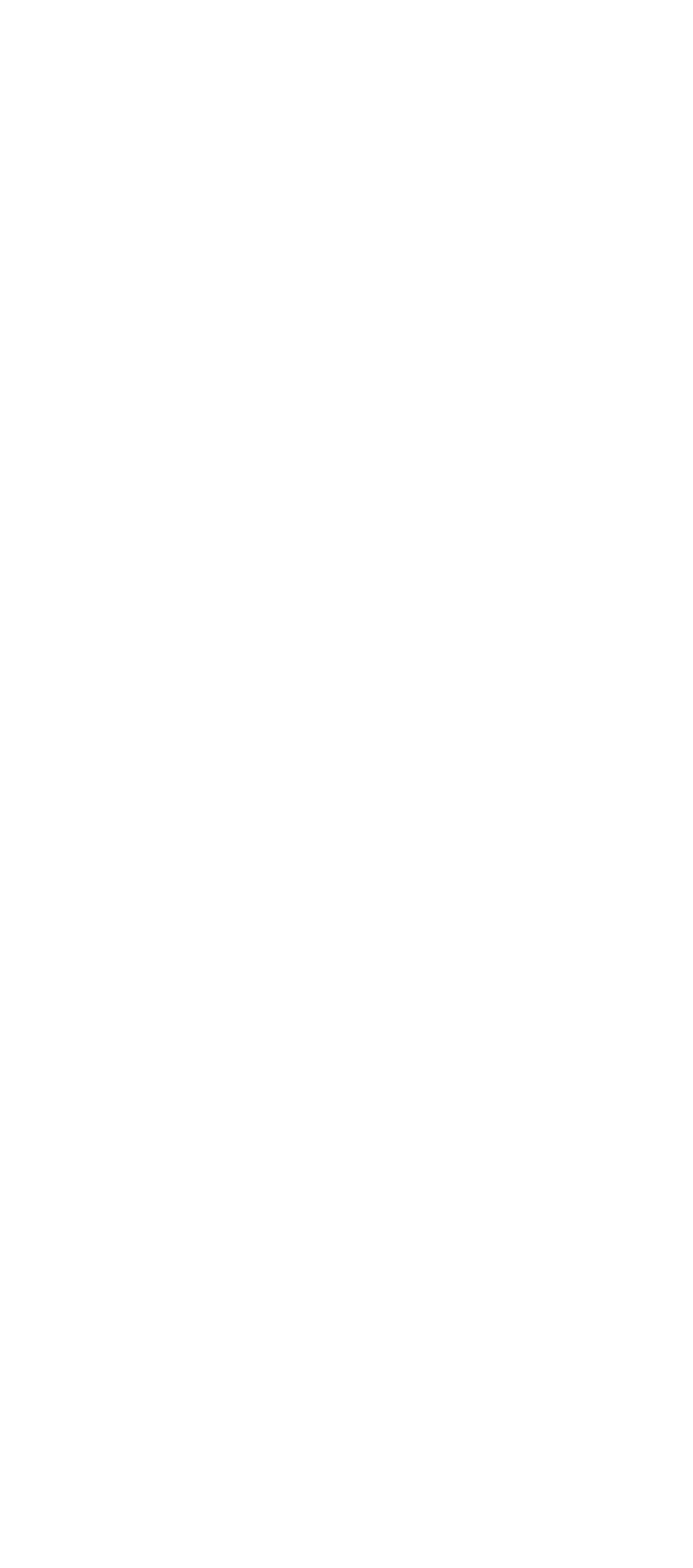Please provide the bounding box coordinates for the element that needs to be clicked to perform the following instruction: "Contact Us". The coordinates should be given as four float numbers between 0 and 1, i.e., [left, top, right, bottom].

[0.077, 0.417, 0.285, 0.44]